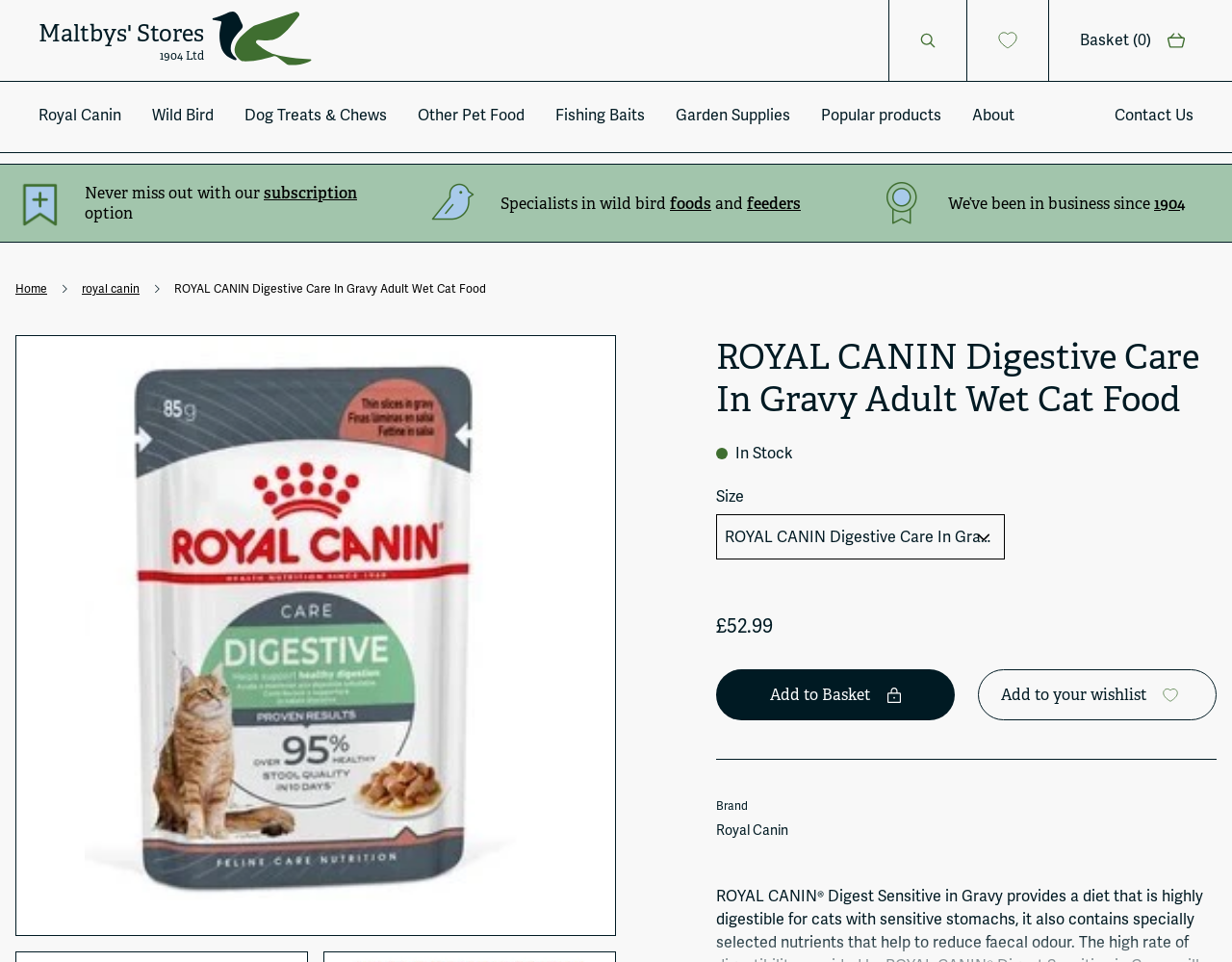What is the name of the product?
Could you answer the question with a detailed and thorough explanation?

I found the product name by looking at the heading element on the webpage, which says 'ROYAL CANIN Digestive Care In Gravy Adult Wet Cat Food'. This is likely the name of the product being sold on this webpage.